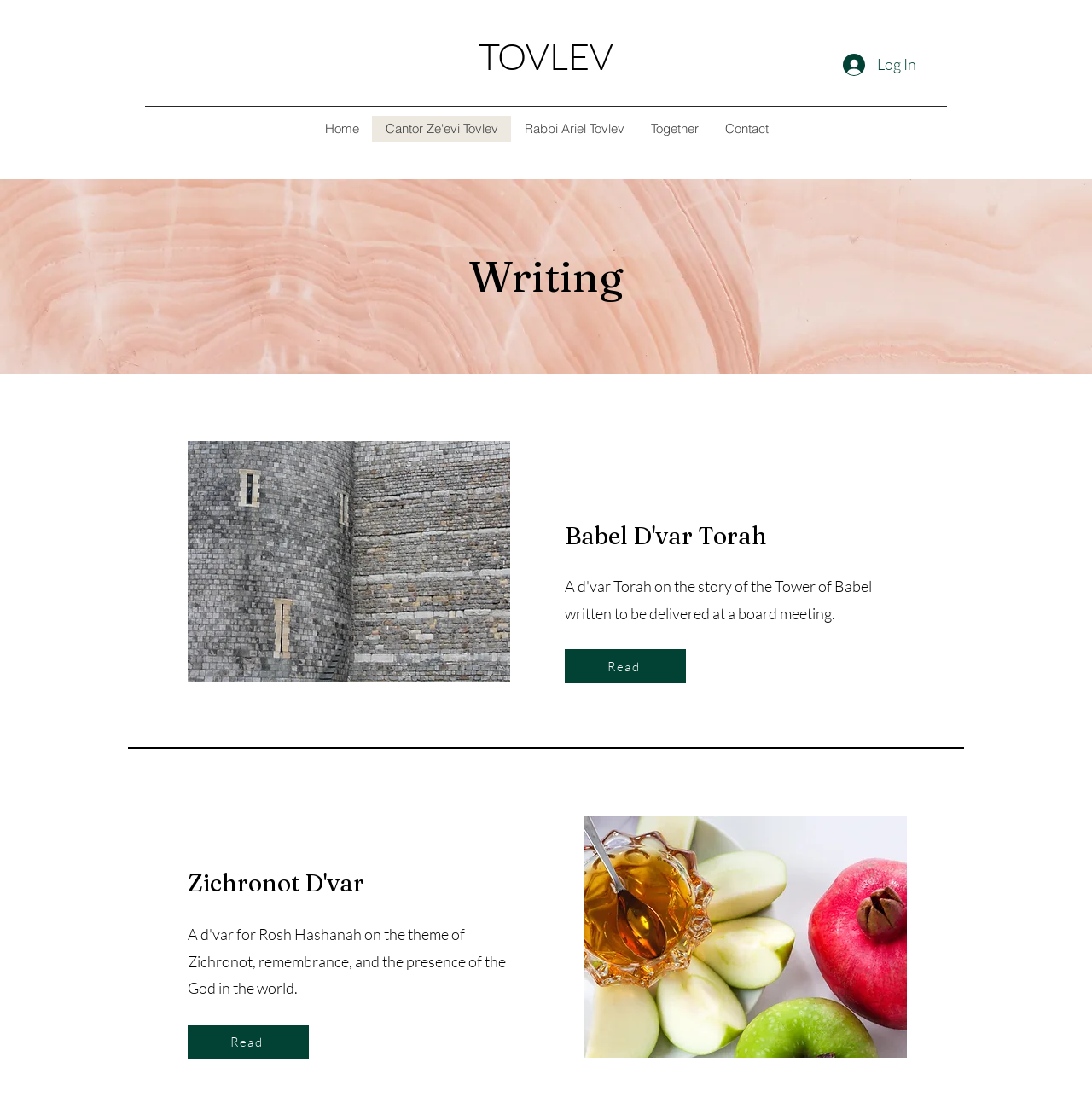Identify the bounding box coordinates necessary to click and complete the given instruction: "Log in to the website".

[0.761, 0.042, 0.85, 0.076]